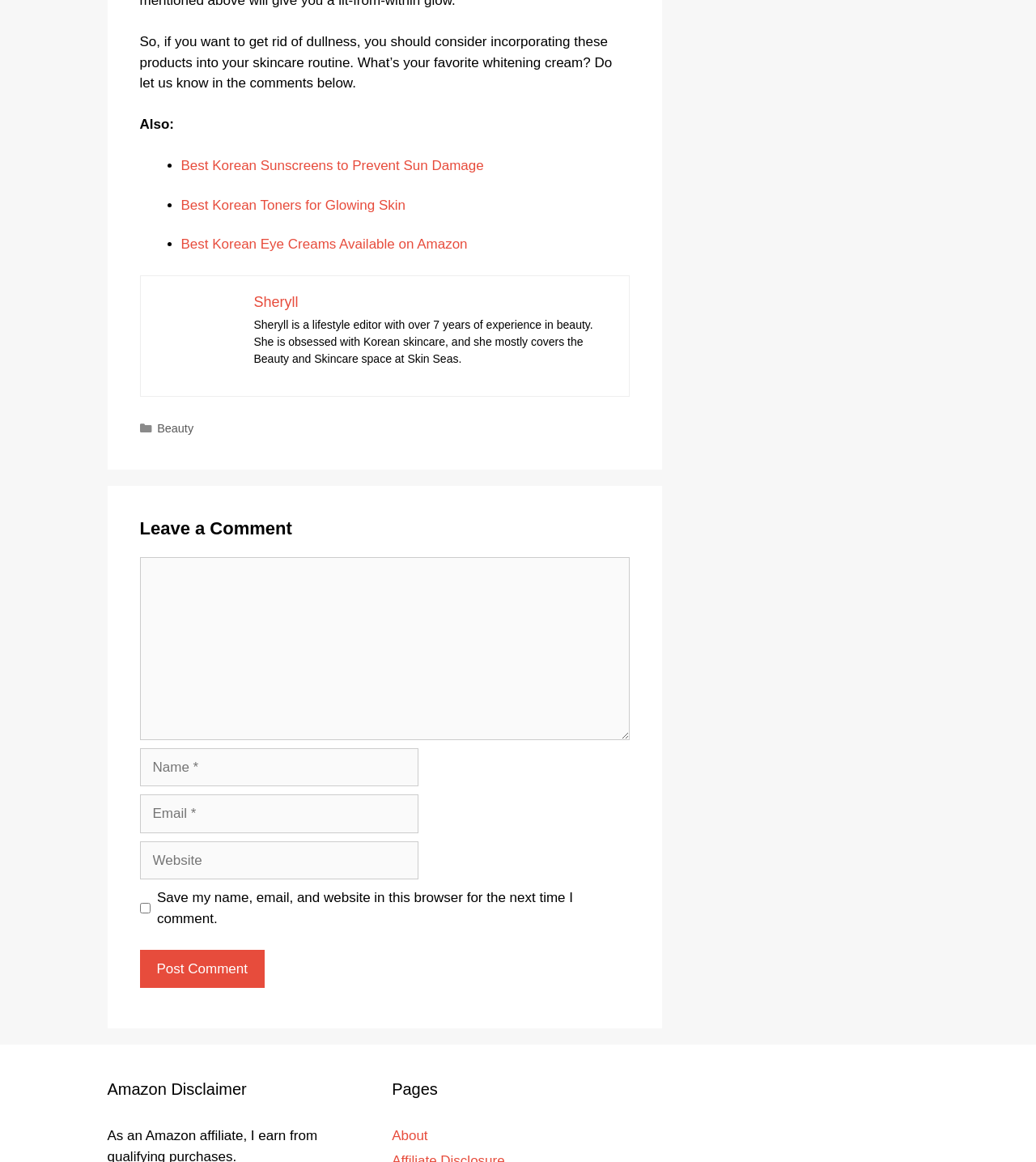How many textboxes are in the comment form?
Please provide a single word or phrase in response based on the screenshot.

4